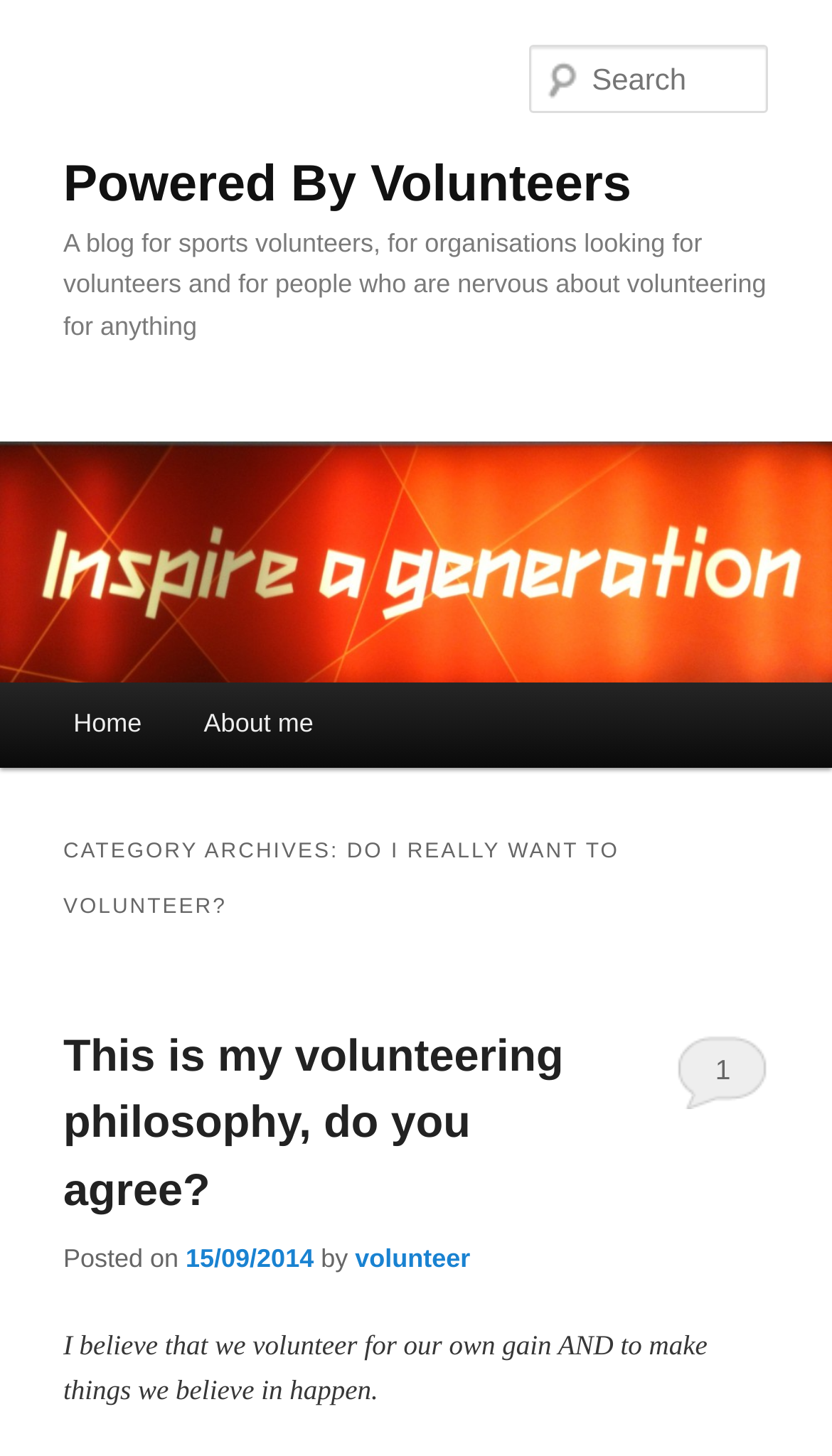What is the title of the latest article?
Give a single word or phrase as your answer by examining the image.

This is my volunteering philosophy, do you agree?